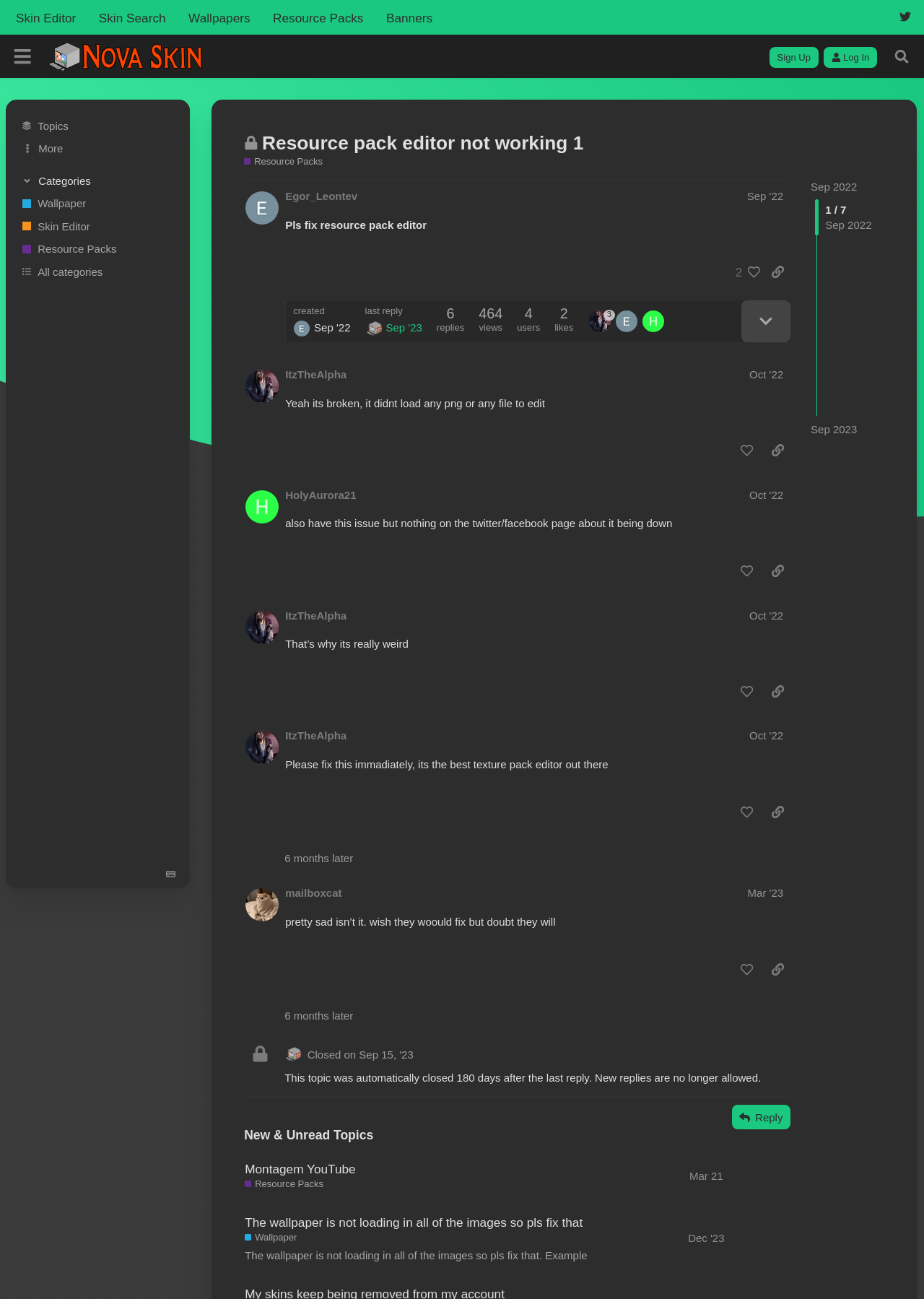What is the category of the topic 'Resource pack editor not working 1'?
Please look at the screenshot and answer in one word or a short phrase.

Resource Packs